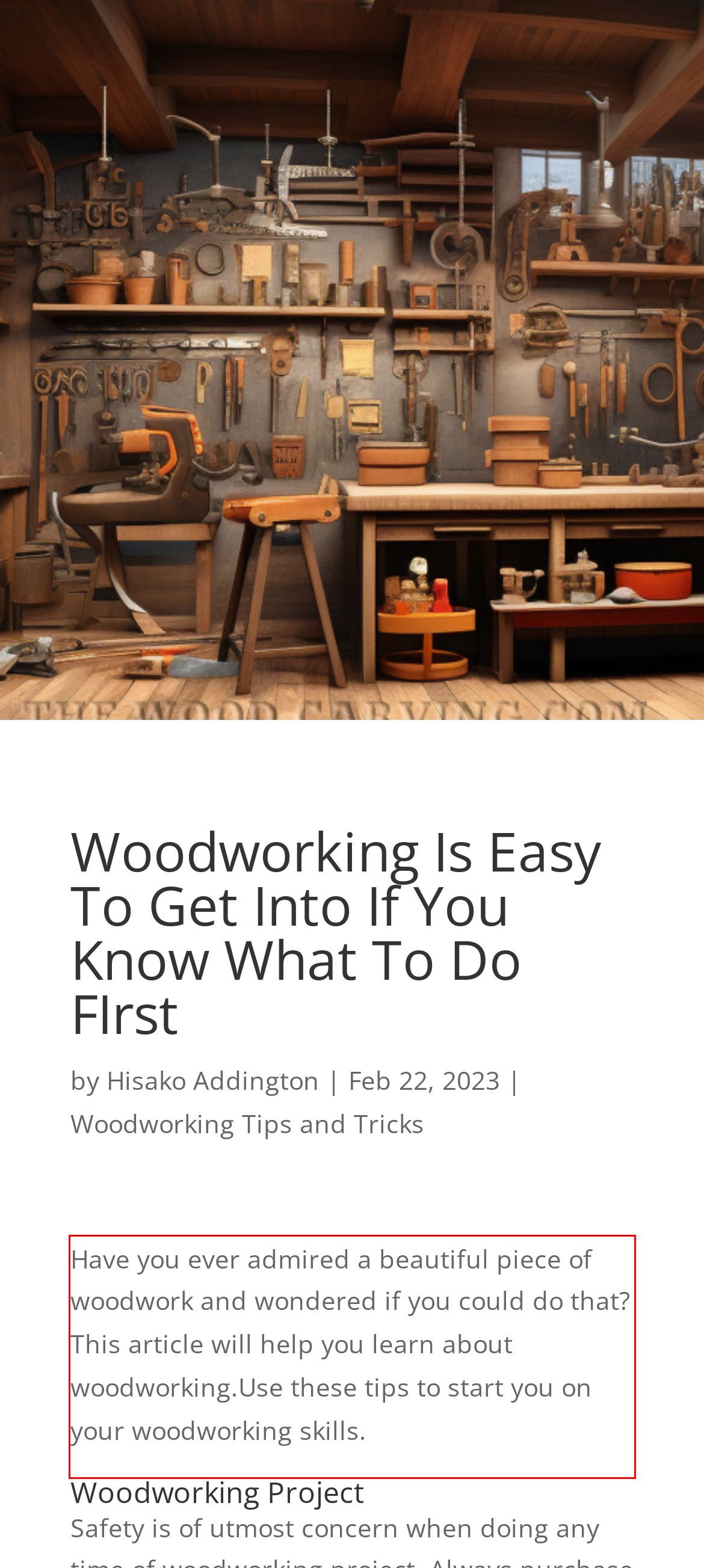Please perform OCR on the text content within the red bounding box that is highlighted in the provided webpage screenshot.

Have you ever admired a beautiful piece of woodwork and wondered if you could do that? This article will help you learn about woodworking.Use these tips to start you on your woodworking skills.